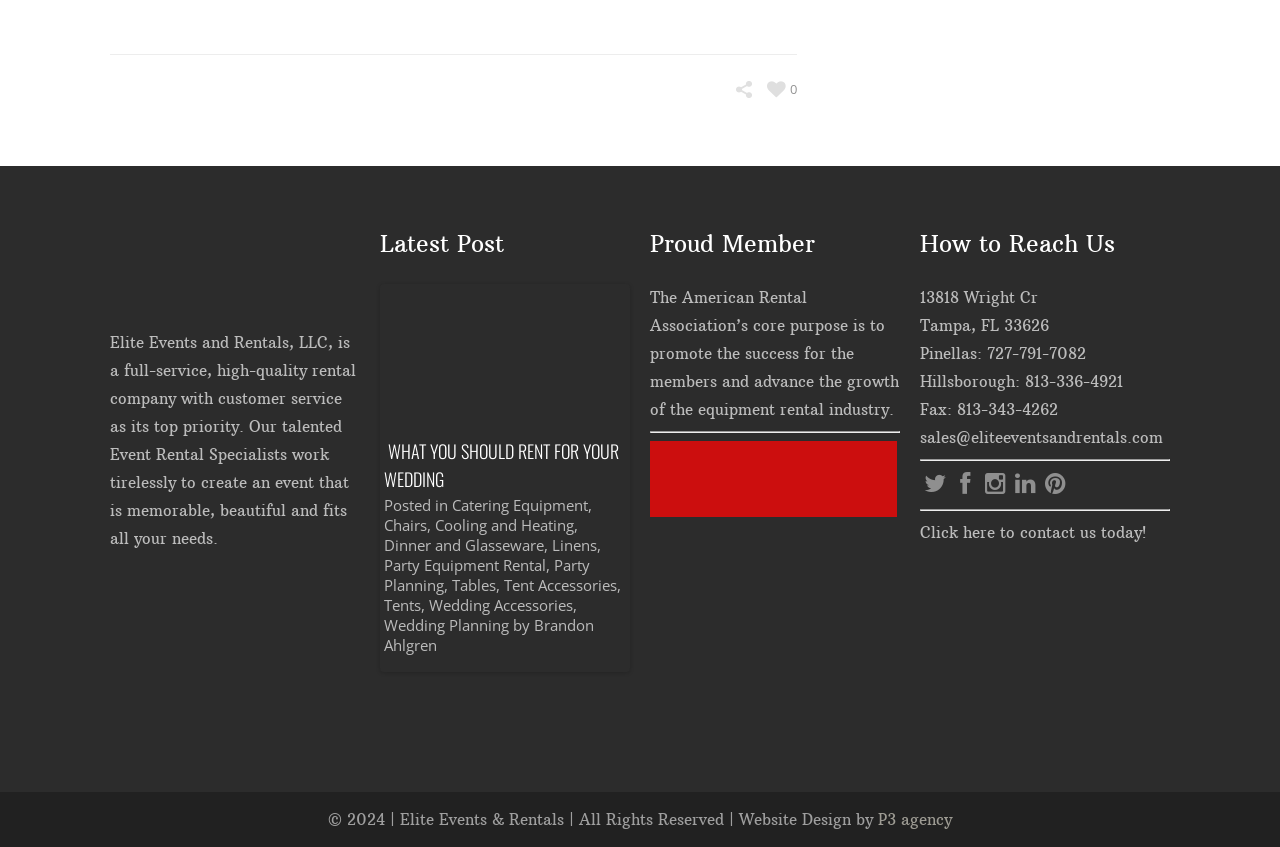How many links are there under 'Latest Post'?
Using the image provided, answer with just one word or phrase.

3